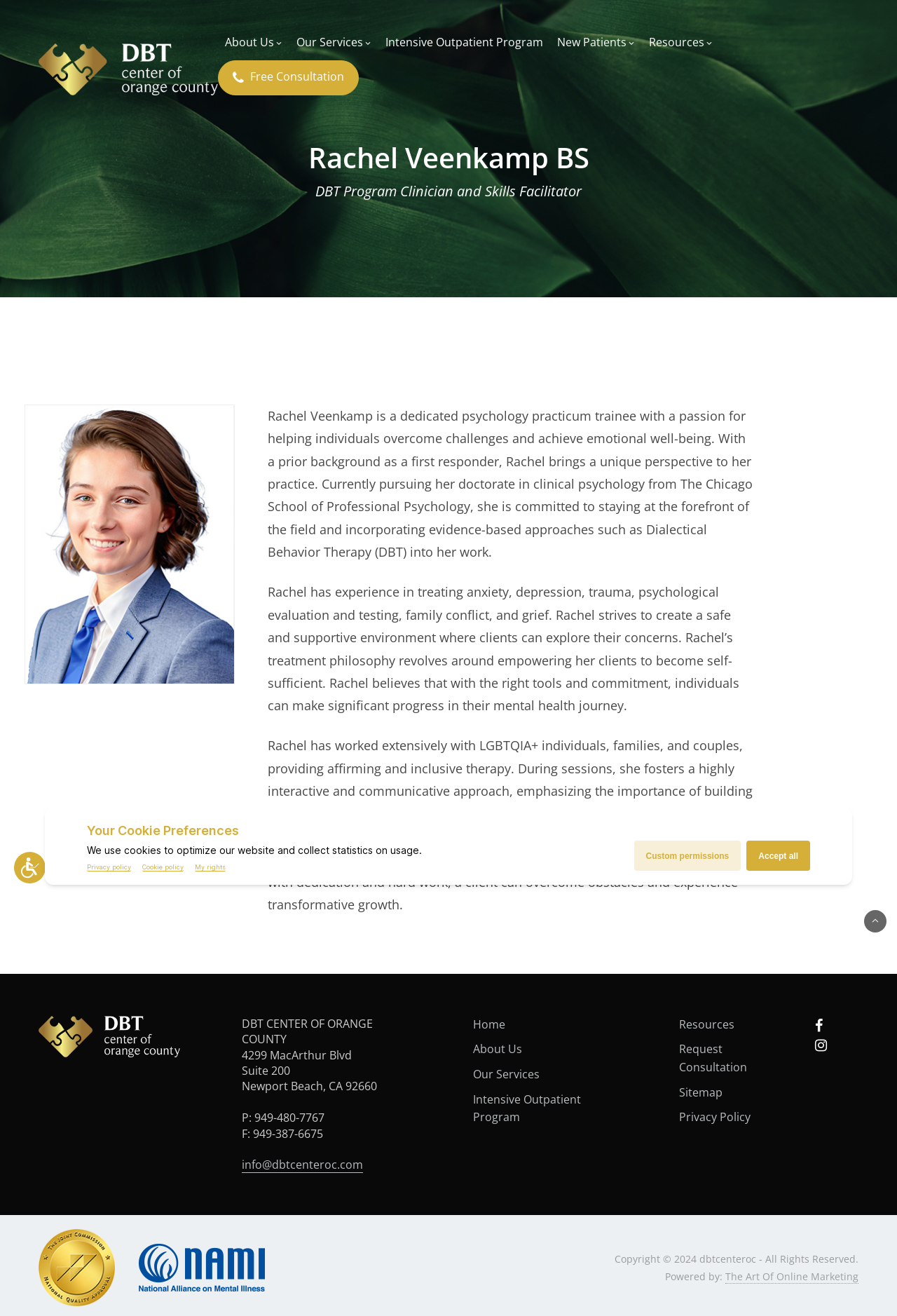Identify and provide the text content of the webpage's primary headline.

Rachel Veenkamp BS